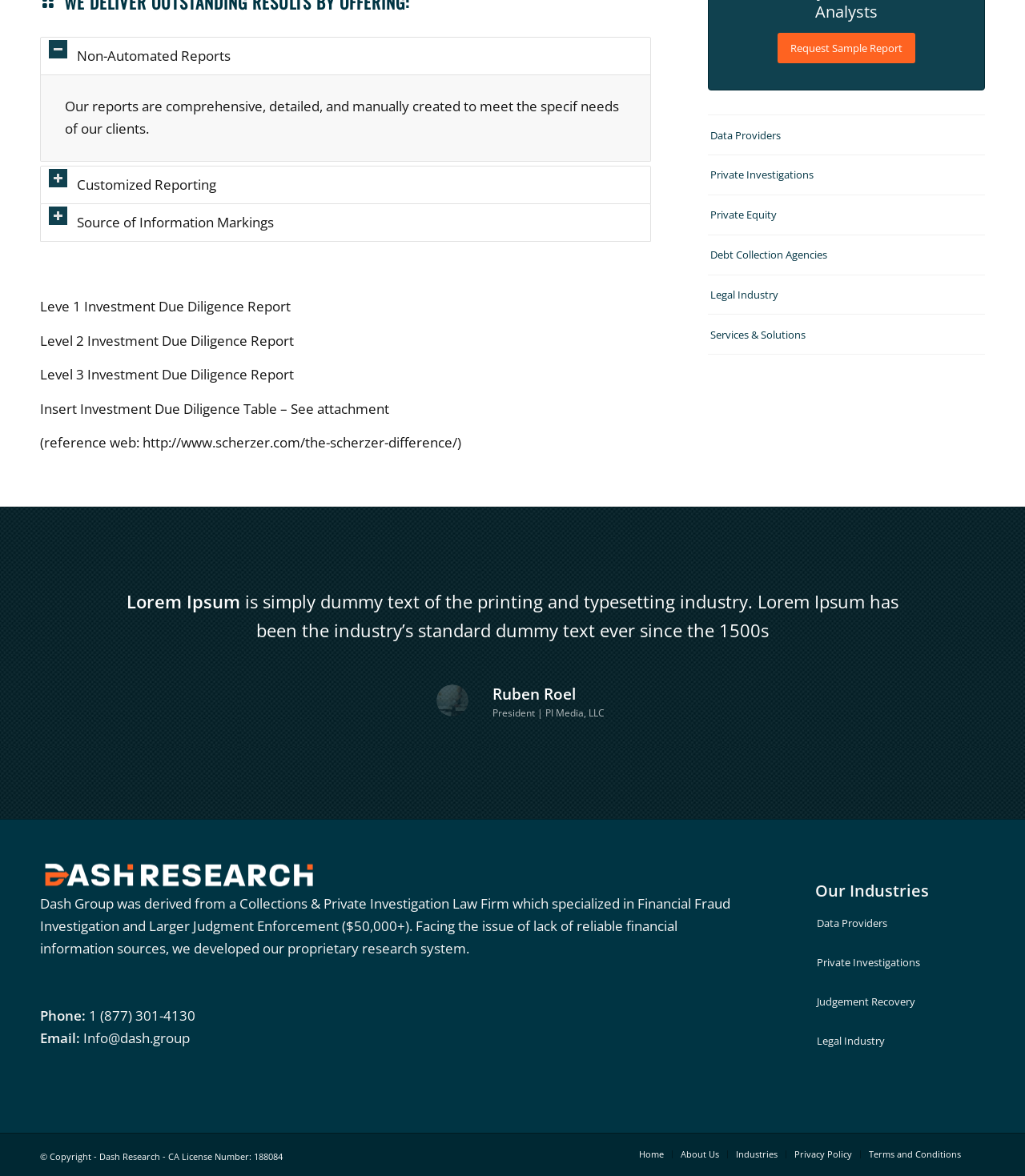Using the provided description Services & Solutions, find the bounding box coordinates for the UI element. Provide the coordinates in (top-left x, top-left y, bottom-right x, bottom-right y) format, ensuring all values are between 0 and 1.

[0.691, 0.268, 0.961, 0.301]